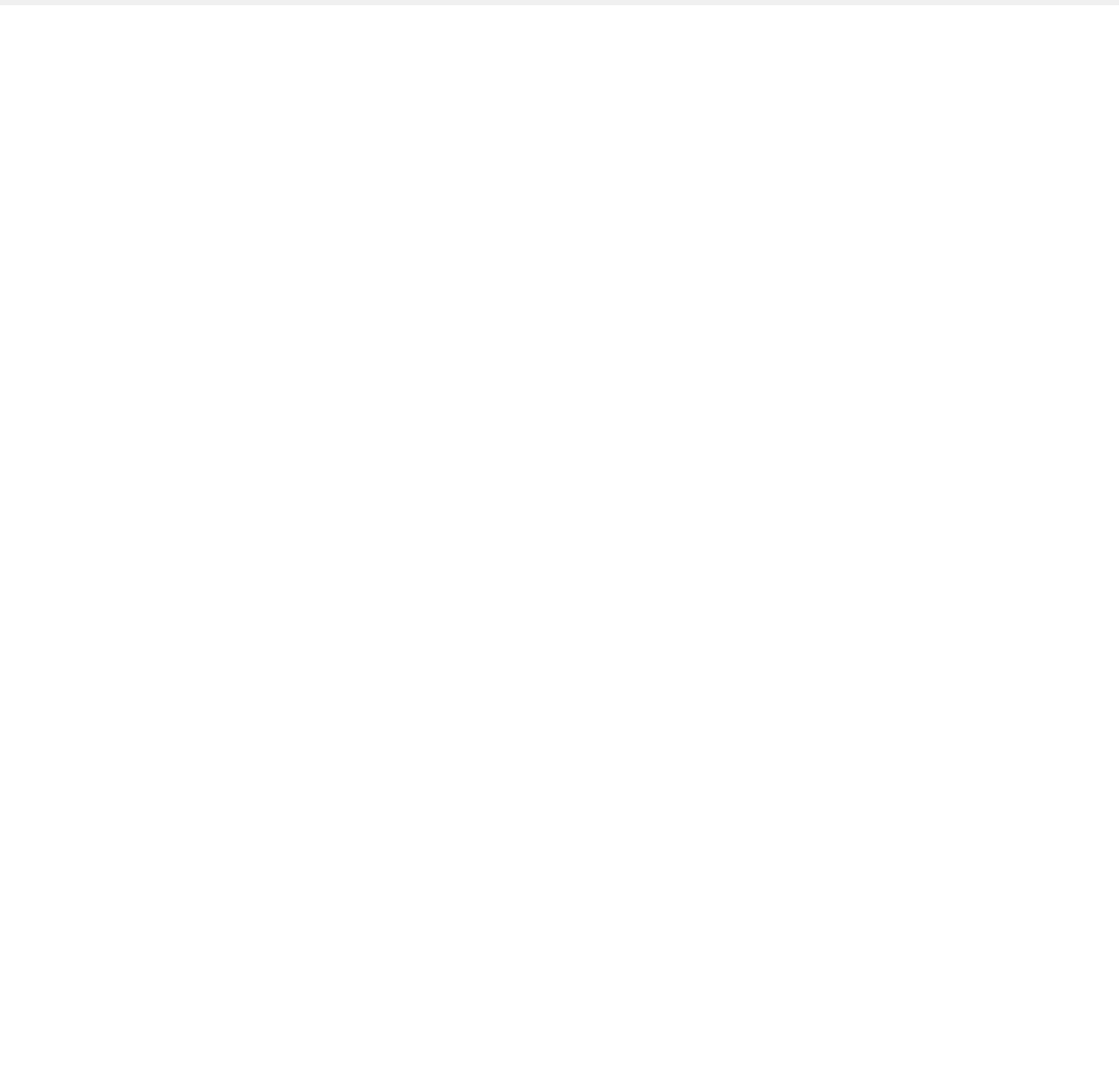What is the section that contains links to 'My Account', 'Terms & Conditions', and 'Returns'?
Please use the image to deliver a detailed and complete answer.

The section that contains links to 'My Account', 'Terms & Conditions', and 'Returns' is the 'Online Shop' section, which can be identified by the 'Online Shop chevron-right icon' button and the links within the region.